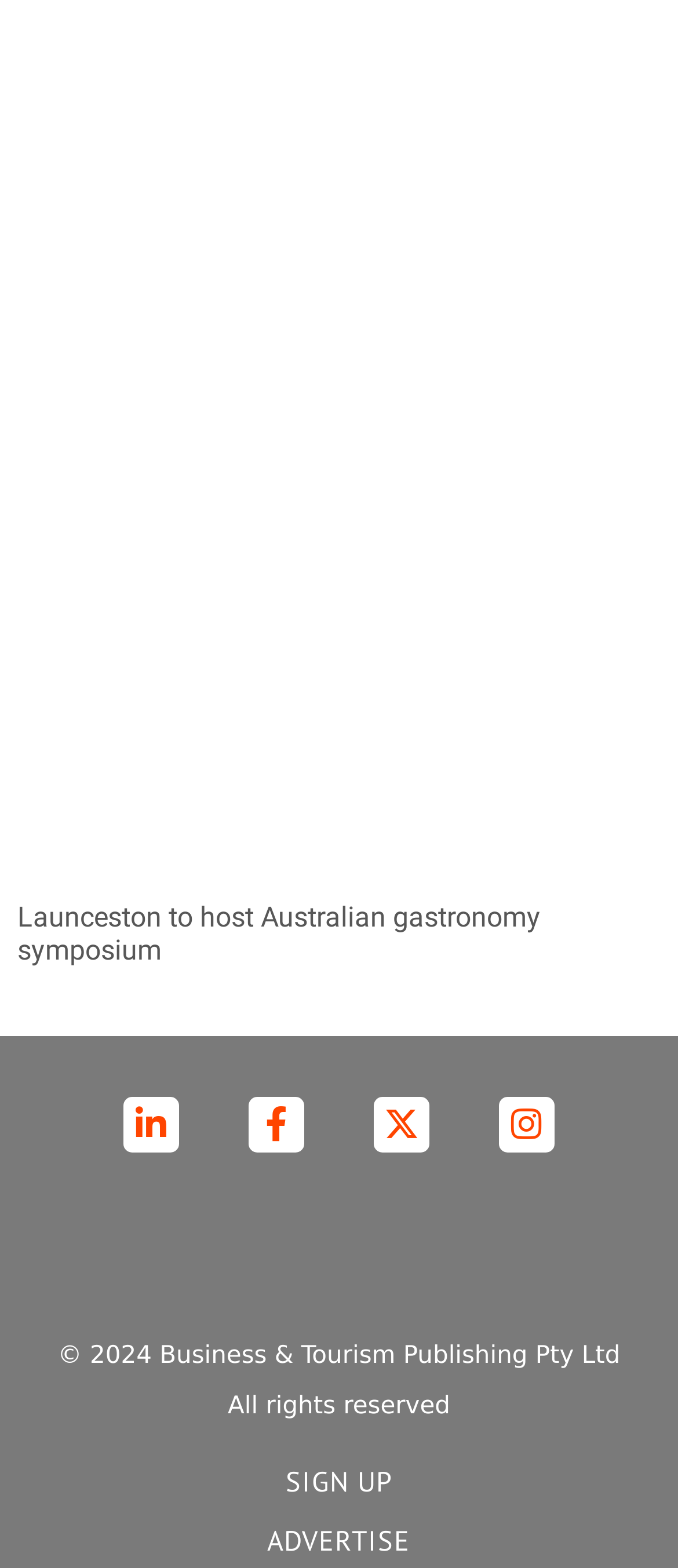Please identify the coordinates of the bounding box that should be clicked to fulfill this instruction: "View the Micenet logo".

[0.141, 0.757, 0.859, 0.828]